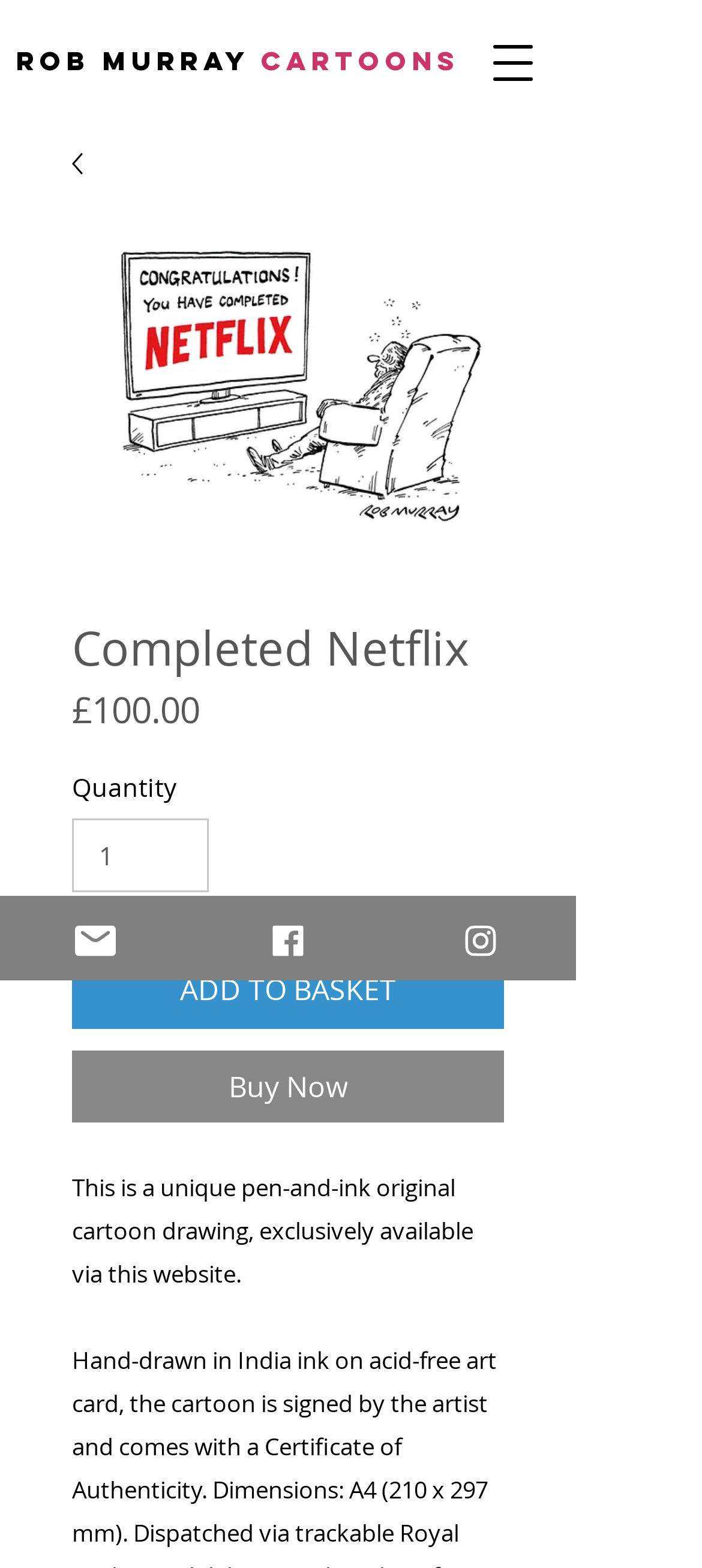Extract the bounding box coordinates for the described element: "input value="1" aria-label="Quantity" value="1"". The coordinates should be represented as four float numbers between 0 and 1: [left, top, right, bottom].

[0.103, 0.522, 0.298, 0.569]